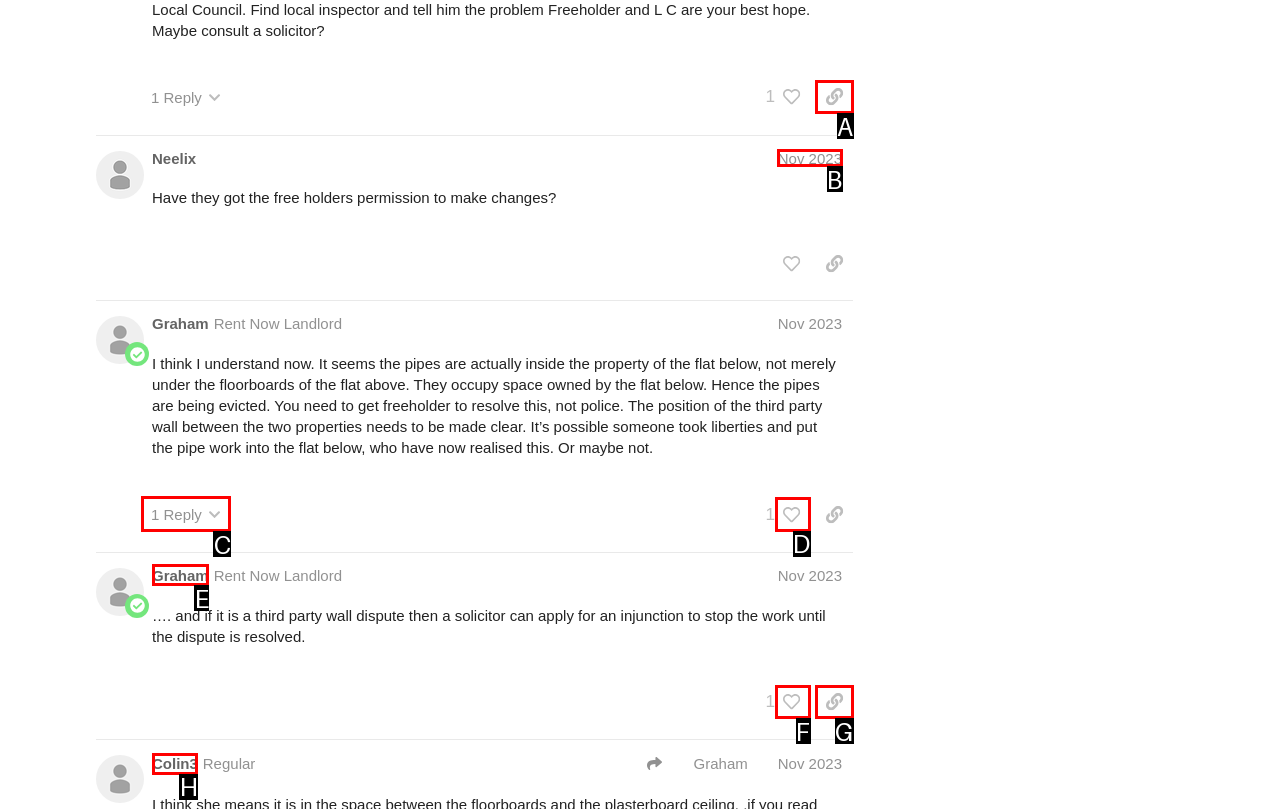With the description: (855) 330-8371, find the option that corresponds most closely and answer with its letter directly.

None